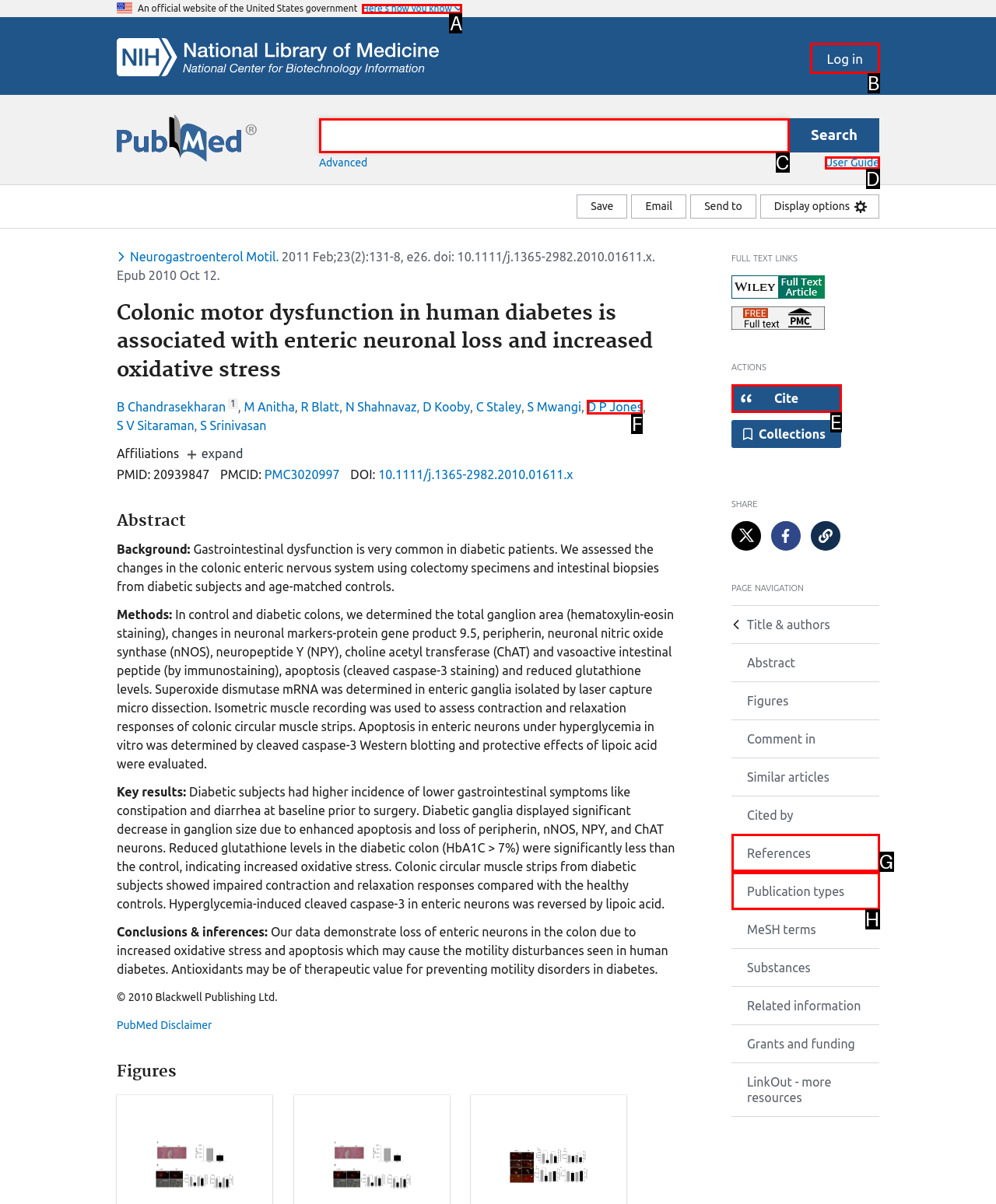From the available options, which lettered element should I click to complete this task: Log in?

B